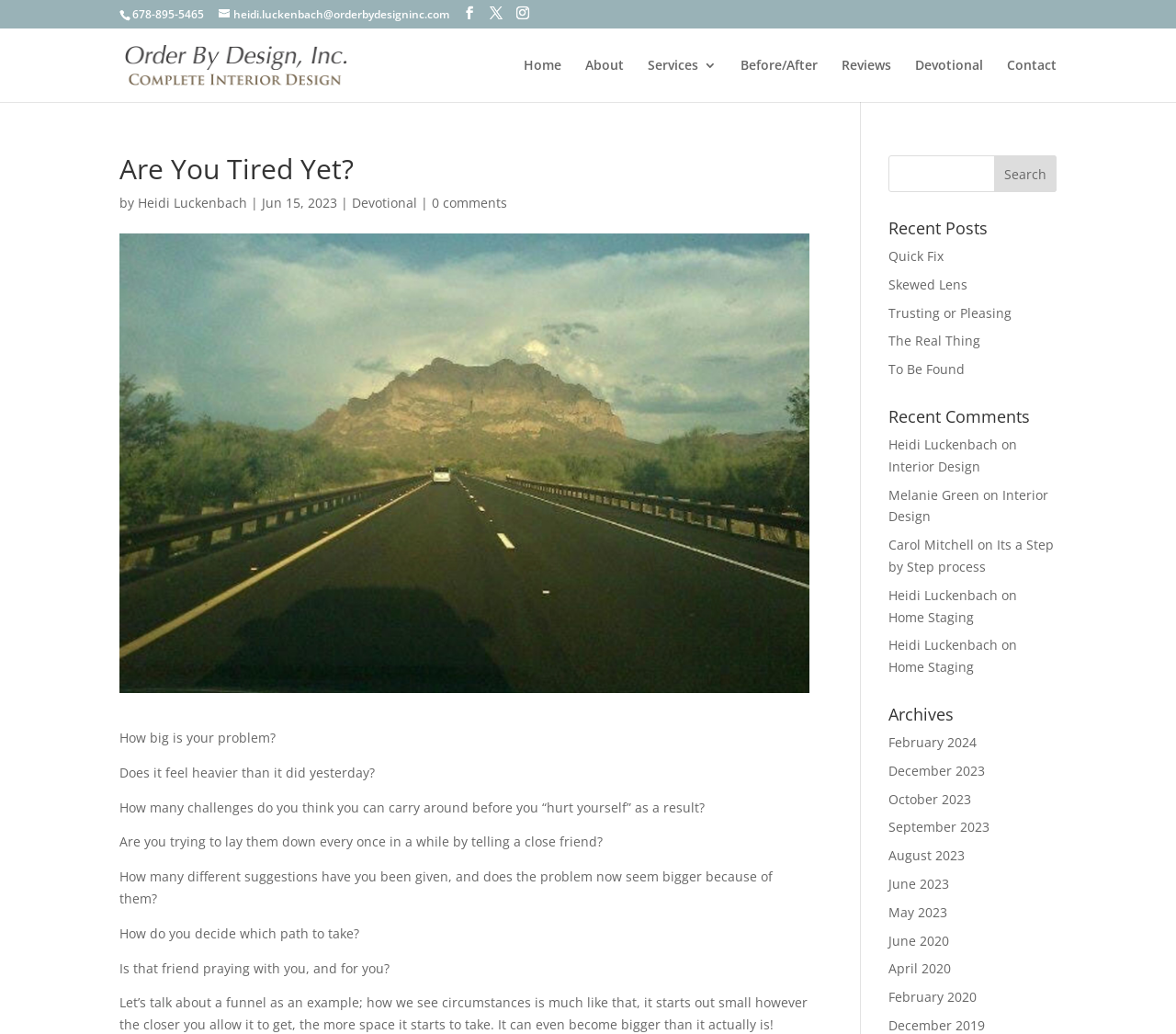Given the description of the UI element: "Contact", predict the bounding box coordinates in the form of [left, top, right, bottom], with each value being a float between 0 and 1.

[0.856, 0.057, 0.898, 0.099]